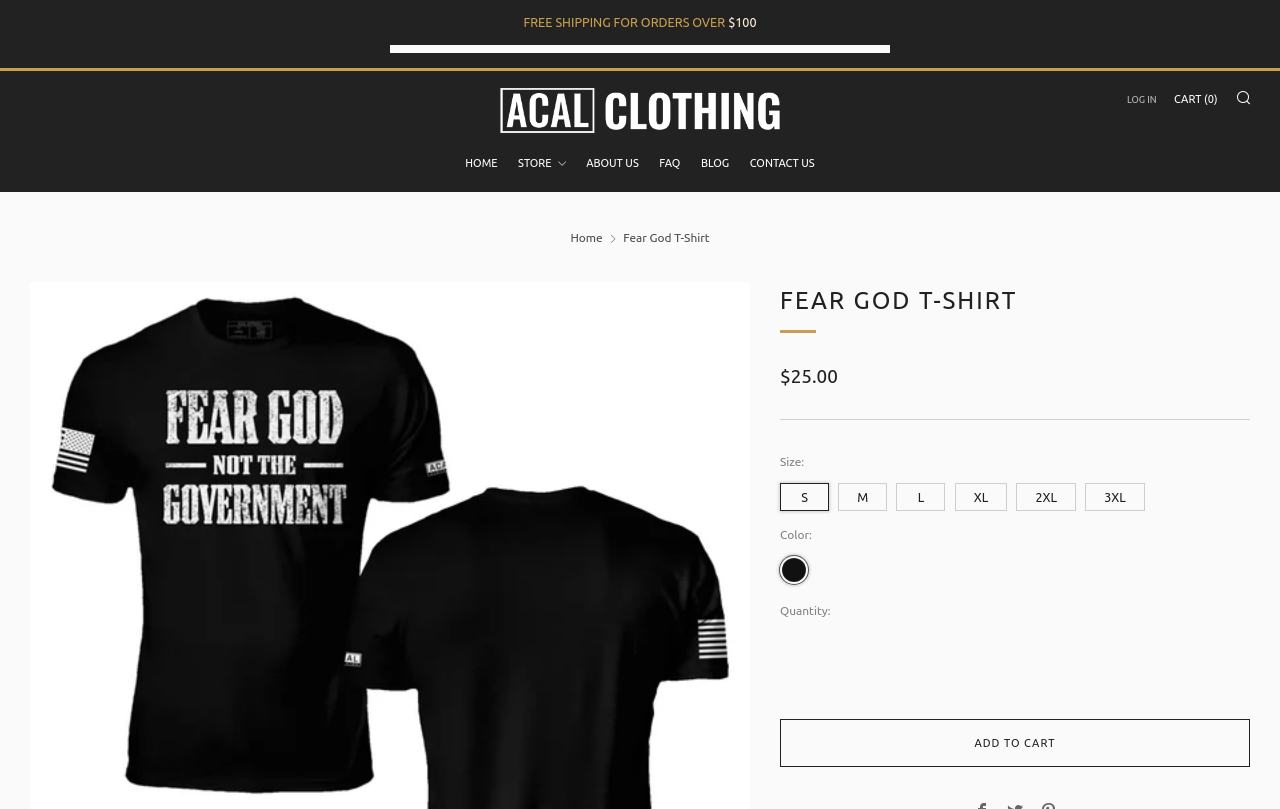Identify the bounding box for the given UI element using the description provided. Coordinates should be in the format (top-left x, top-left y, bottom-right x, bottom-right y) and must be between 0 and 1. Here is the description: FAQ

[0.515, 0.182, 0.532, 0.221]